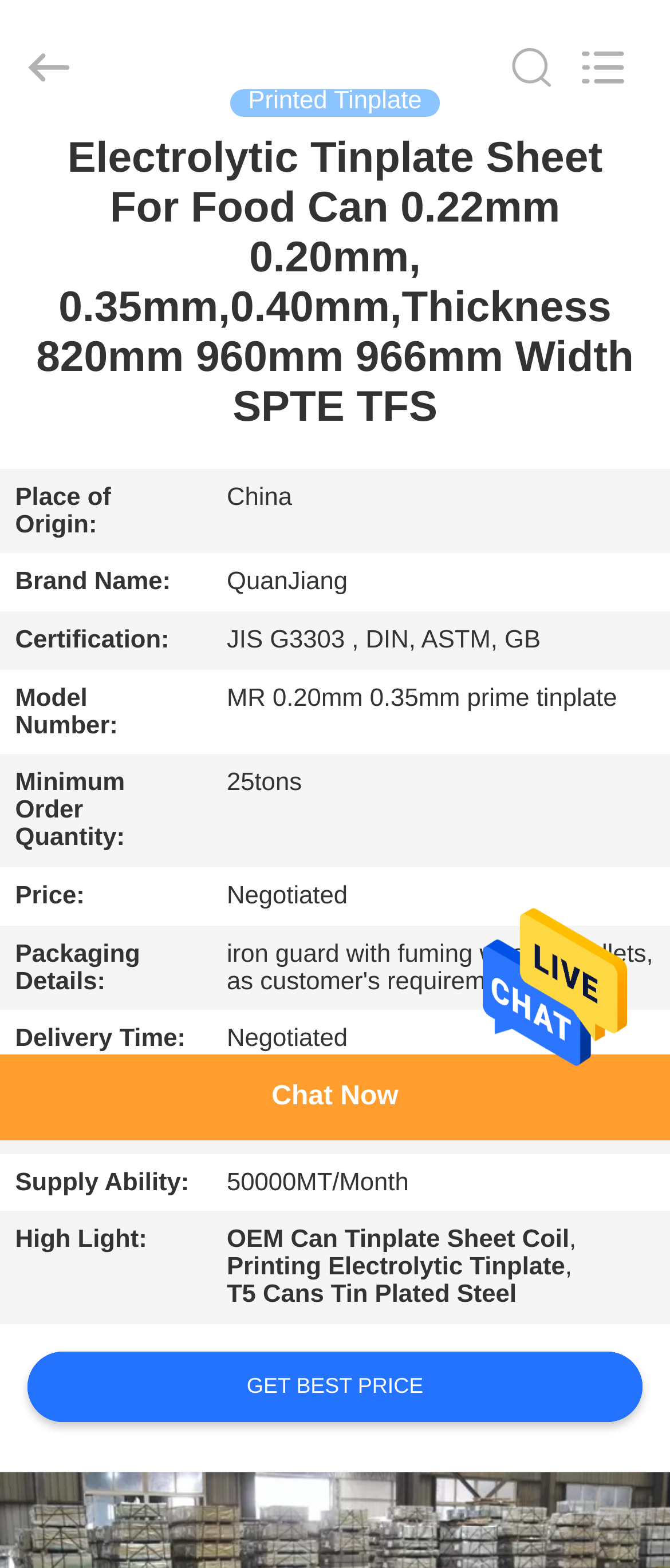Please indicate the bounding box coordinates for the clickable area to complete the following task: "Search what you want". The coordinates should be specified as four float numbers between 0 and 1, i.e., [left, top, right, bottom].

[0.0, 0.0, 0.88, 0.085]